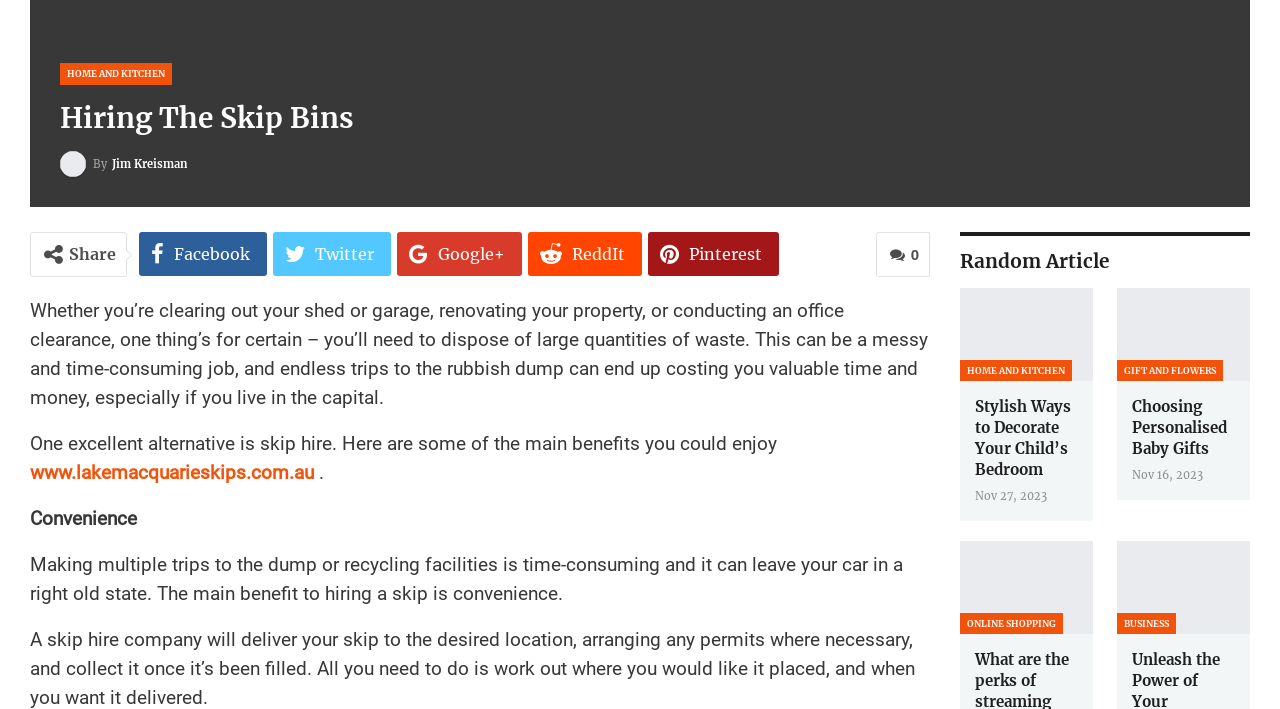Please find the bounding box for the UI component described as follows: "By Jim Kreisman".

[0.006, 0.145, 0.12, 0.169]